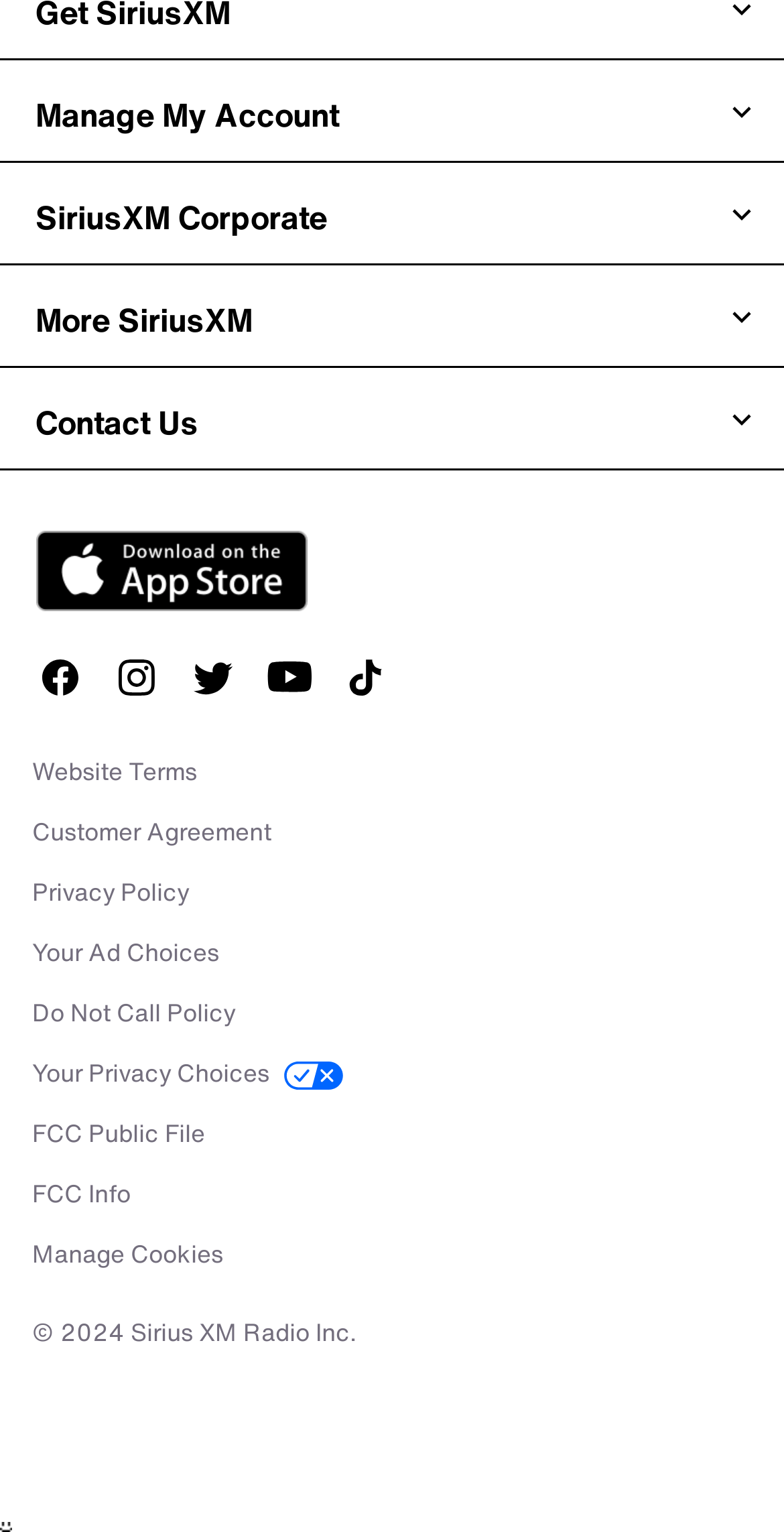Please identify the bounding box coordinates of where to click in order to follow the instruction: "Get the SXM iOS app from the App Store".

[0.046, 0.346, 0.392, 0.399]